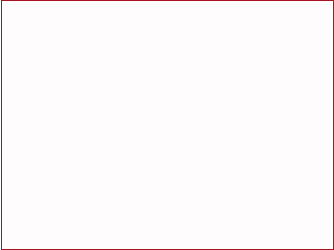What type of symbols or imagery is the illustration likely to feature?
Please use the image to provide a one-word or short phrase answer.

Astrological symbols or concepts